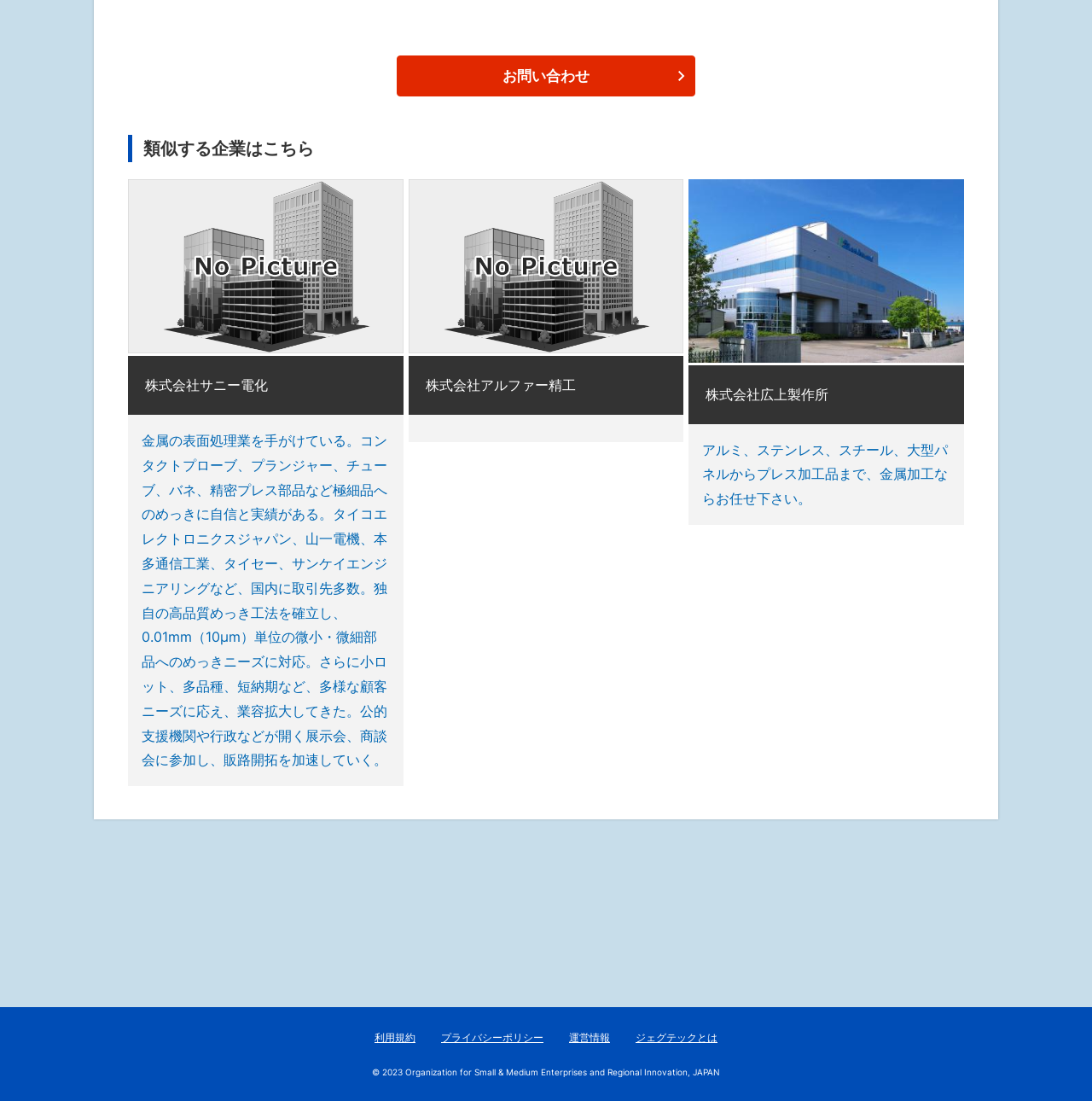What is the purpose of the webpage?
Answer the question with detailed information derived from the image.

The webpage has a heading '類似する企業はこちら' which translates to 'Similar companies are here'. This suggests that the purpose of the webpage is to showcase similar companies, which is supported by the presence of multiple company links and descriptions on the webpage.